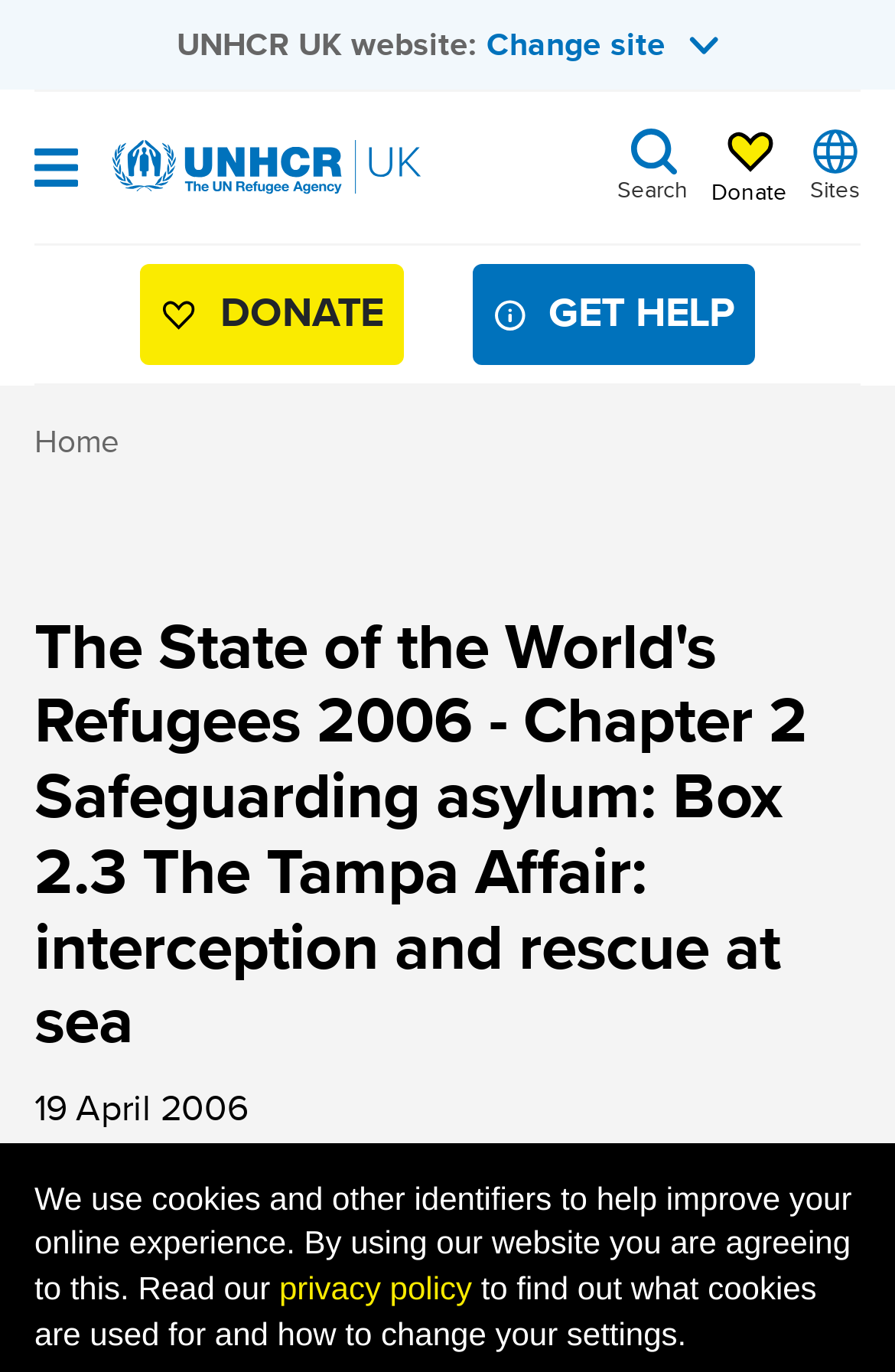Predict the bounding box coordinates of the area that should be clicked to accomplish the following instruction: "Go to the 'Home' page". The bounding box coordinates should consist of four float numbers between 0 and 1, i.e., [left, top, right, bottom].

[0.126, 0.081, 0.474, 0.164]